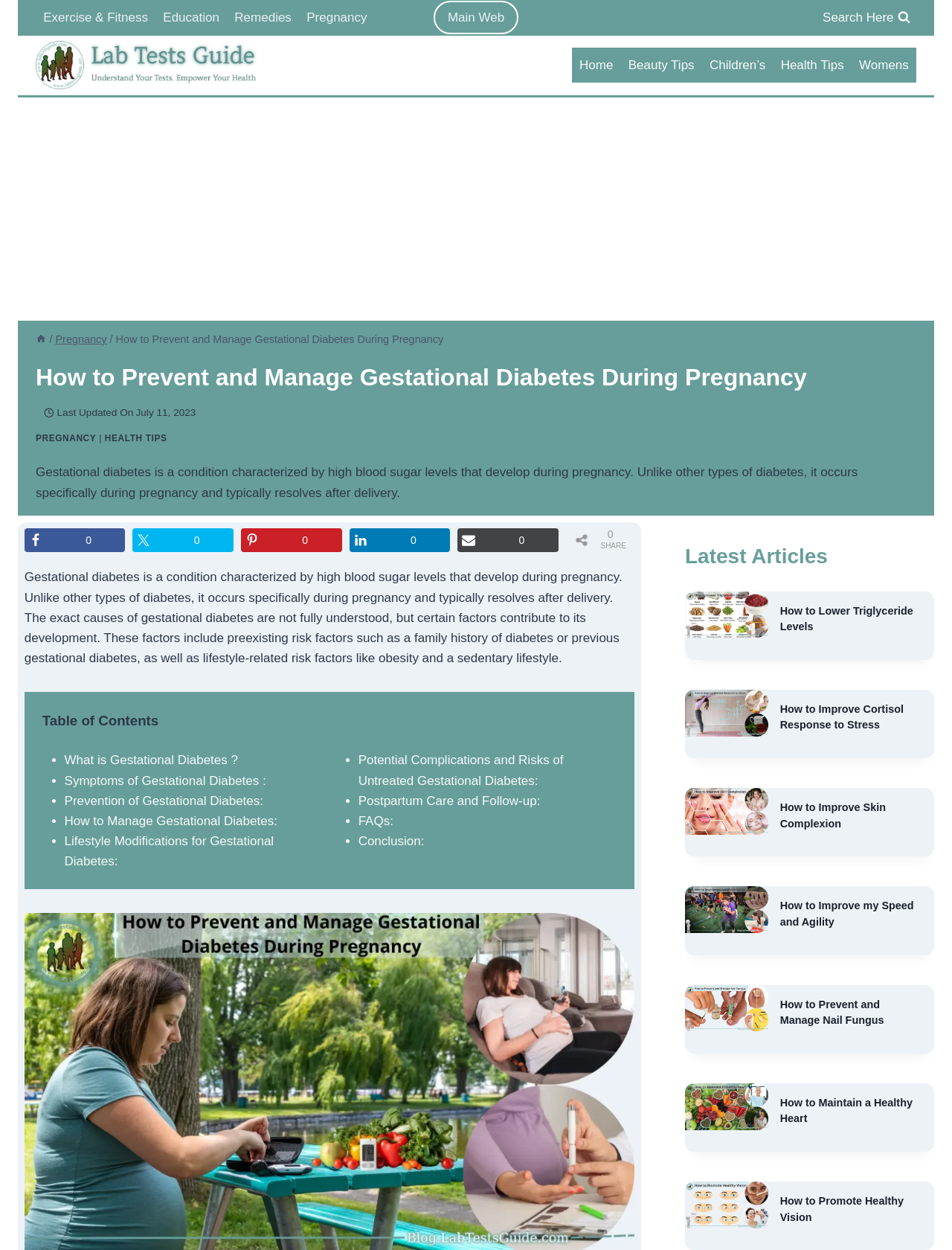Provide the bounding box coordinates of the area you need to click to execute the following instruction: "Check out Dragon Pit 70655 Ninjago toy building kit".

None